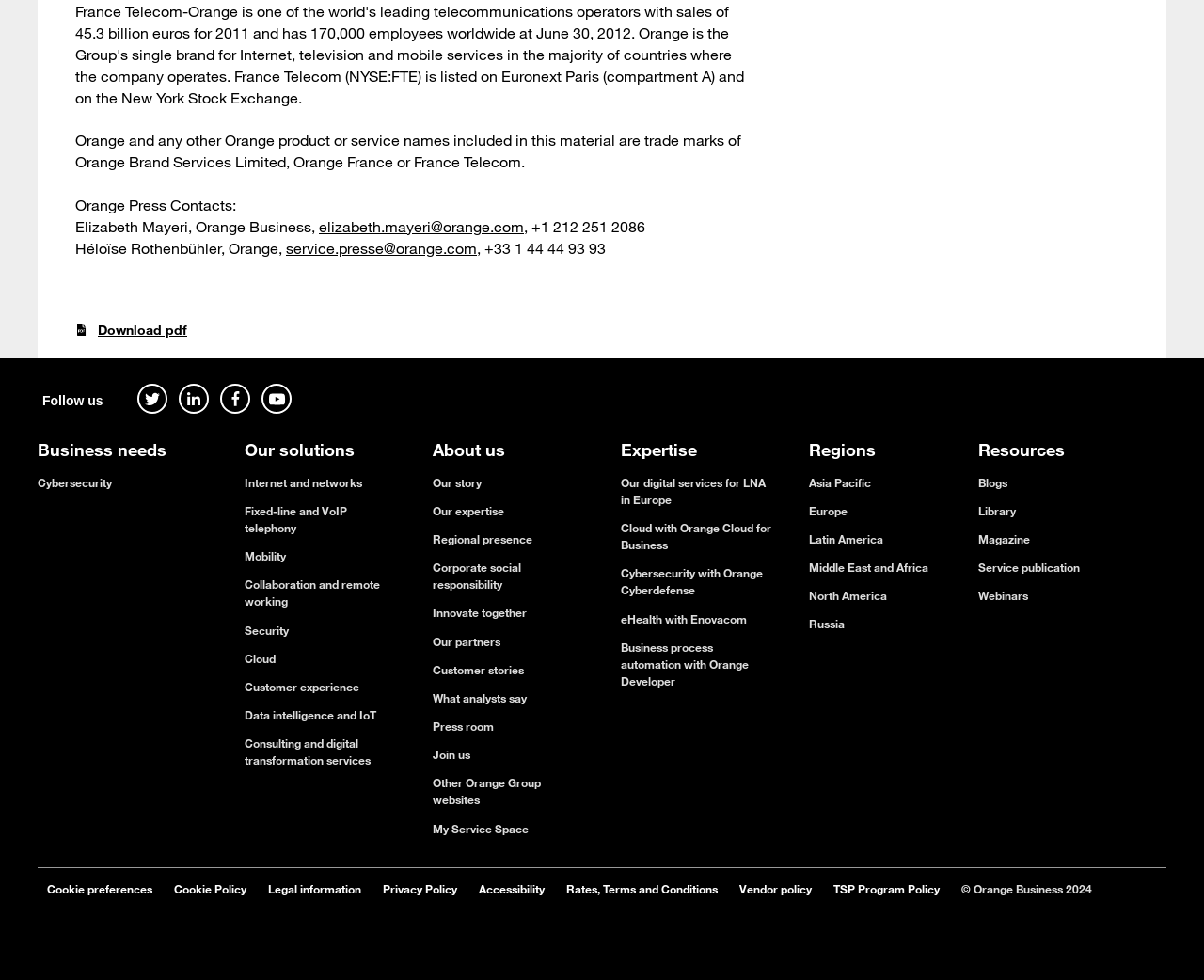What is the company name mentioned in the webpage?
Examine the image and give a concise answer in one word or a short phrase.

Orange